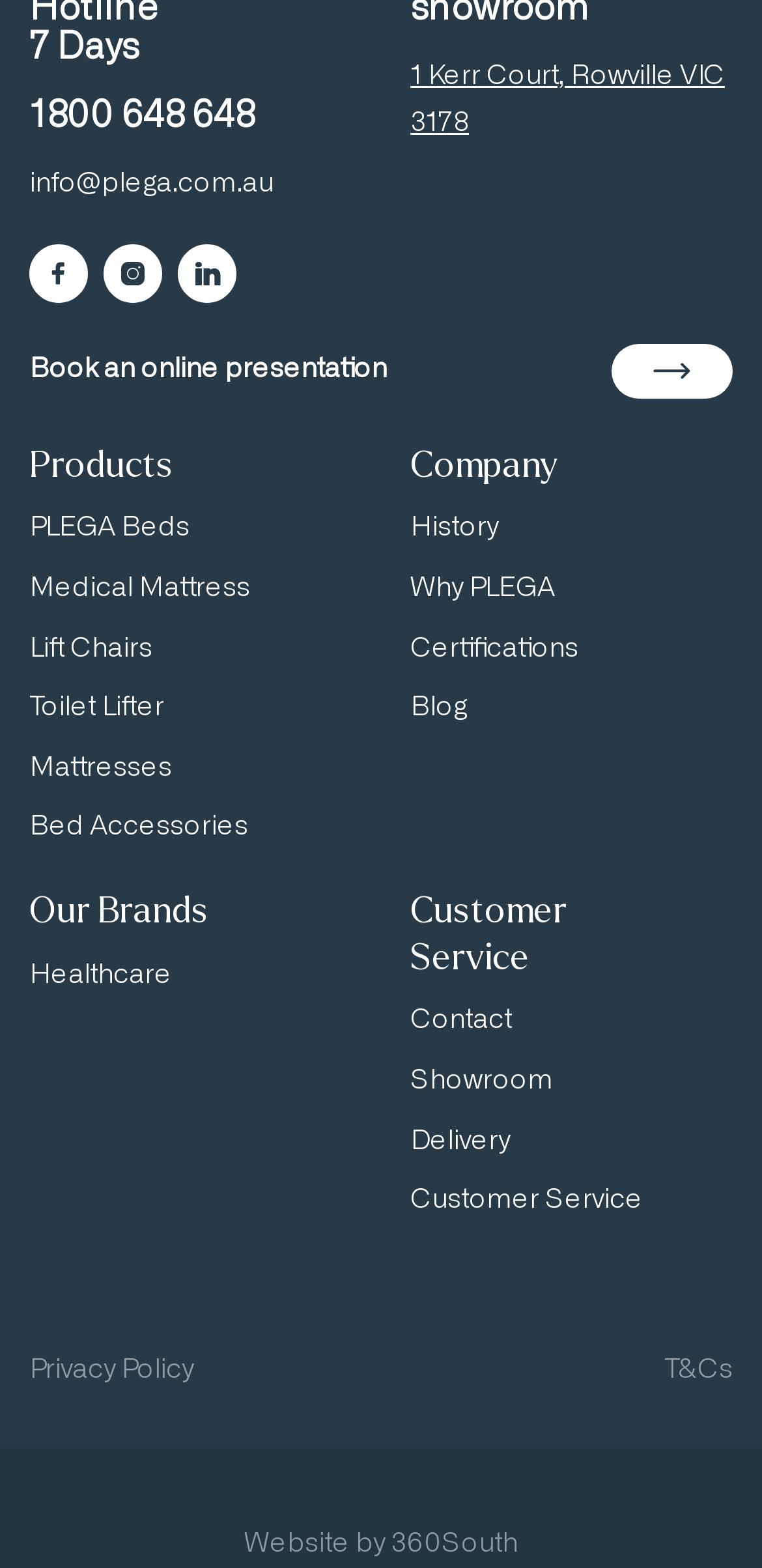Answer in one word or a short phrase: 
What is the company's email address?

info@plega.com.au